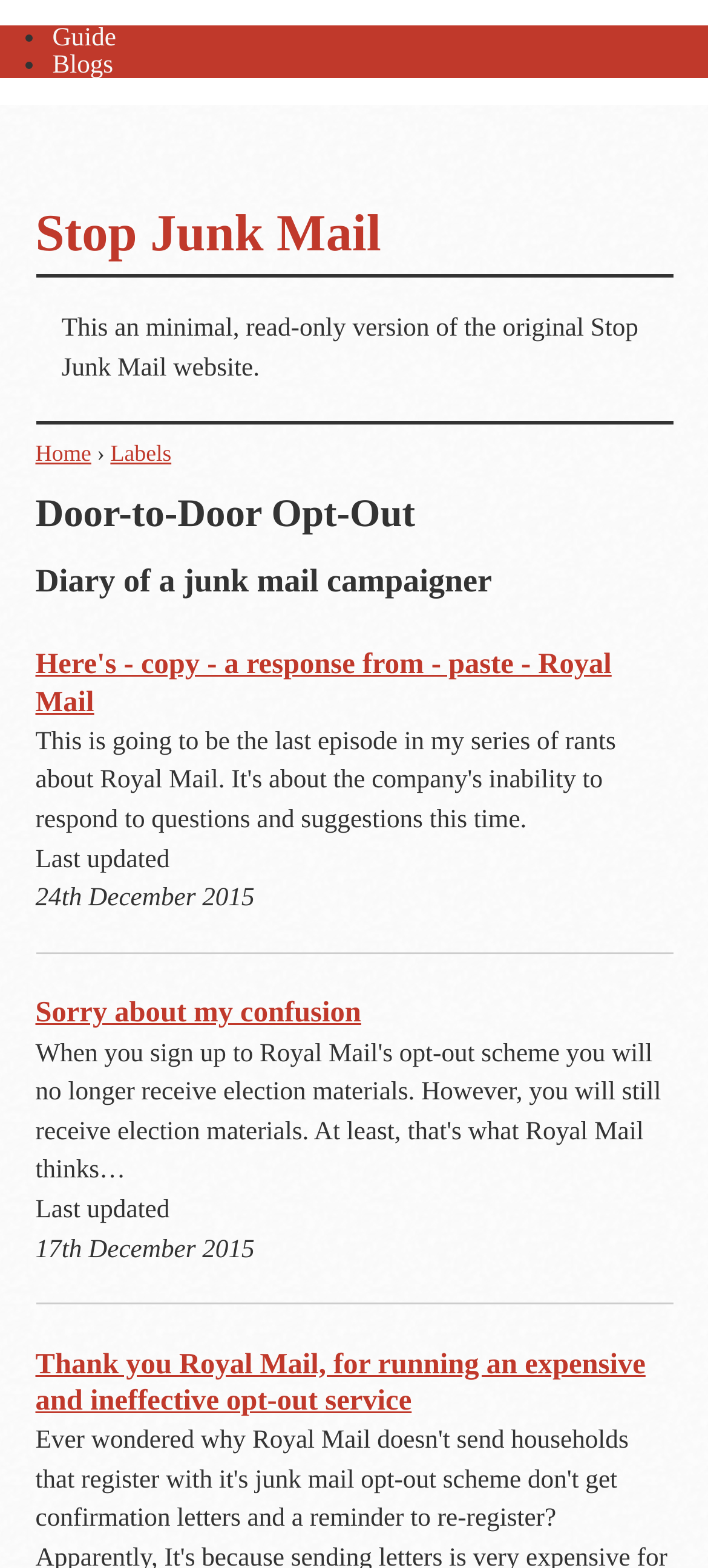Give a one-word or short phrase answer to this question: 
What is the main topic of this website?

Stop Junk Mail